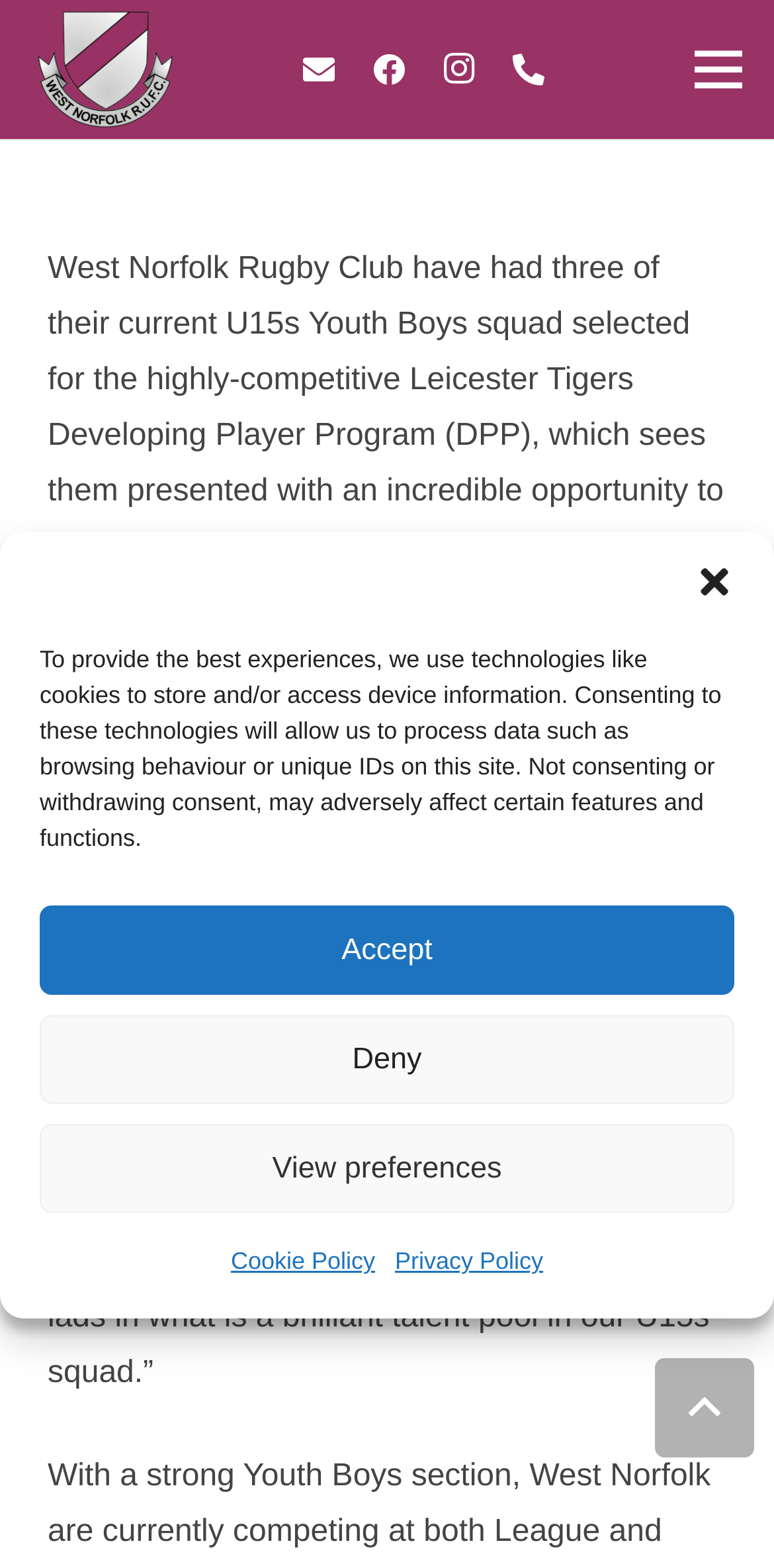Provide your answer to the question using just one word or phrase: What is the name of the program that the U15s Youth Boys are selected for?

Leicester Tigers Developing Player Program